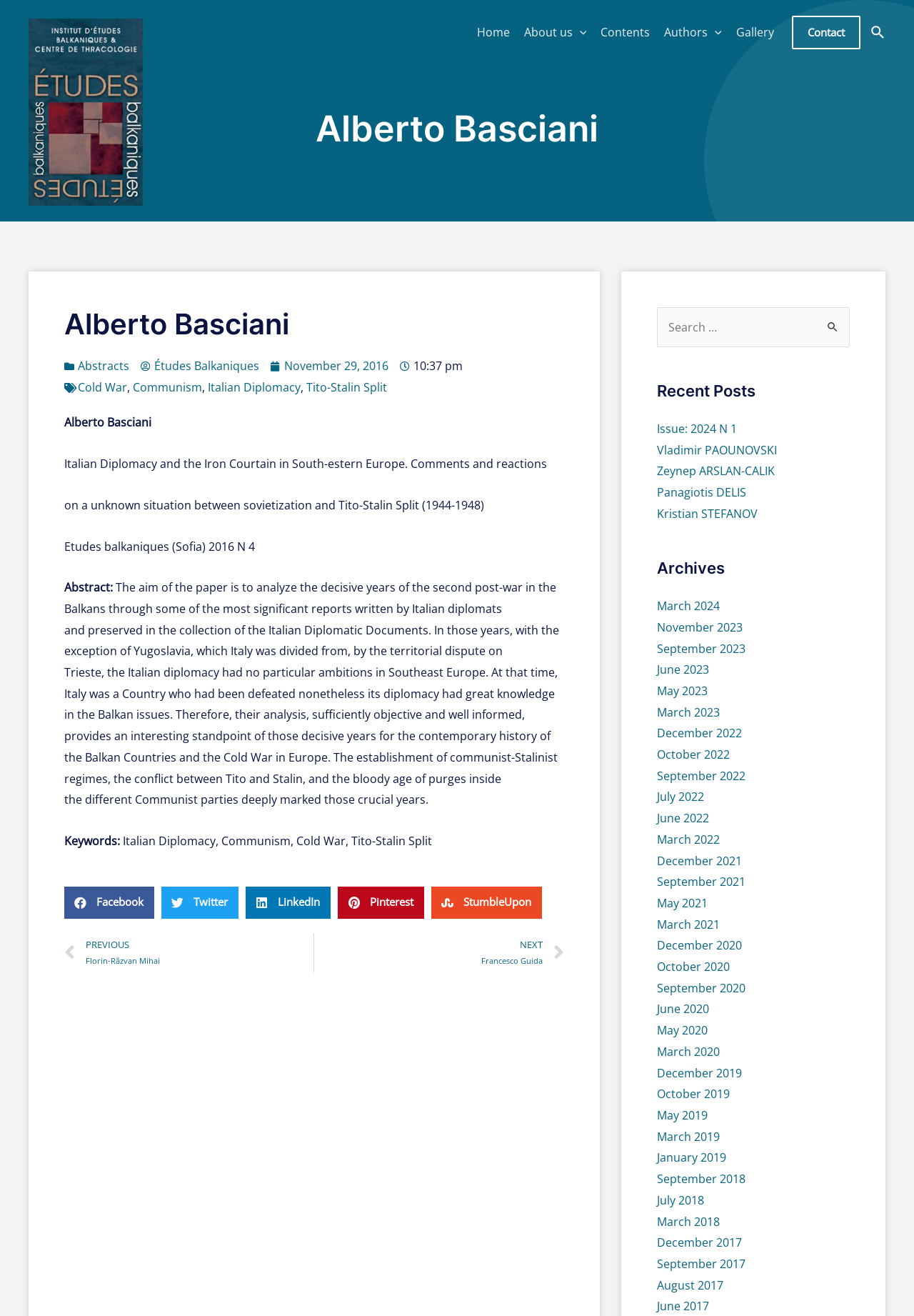Highlight the bounding box coordinates of the region I should click on to meet the following instruction: "View the 'Contents' page".

[0.65, 0.005, 0.719, 0.043]